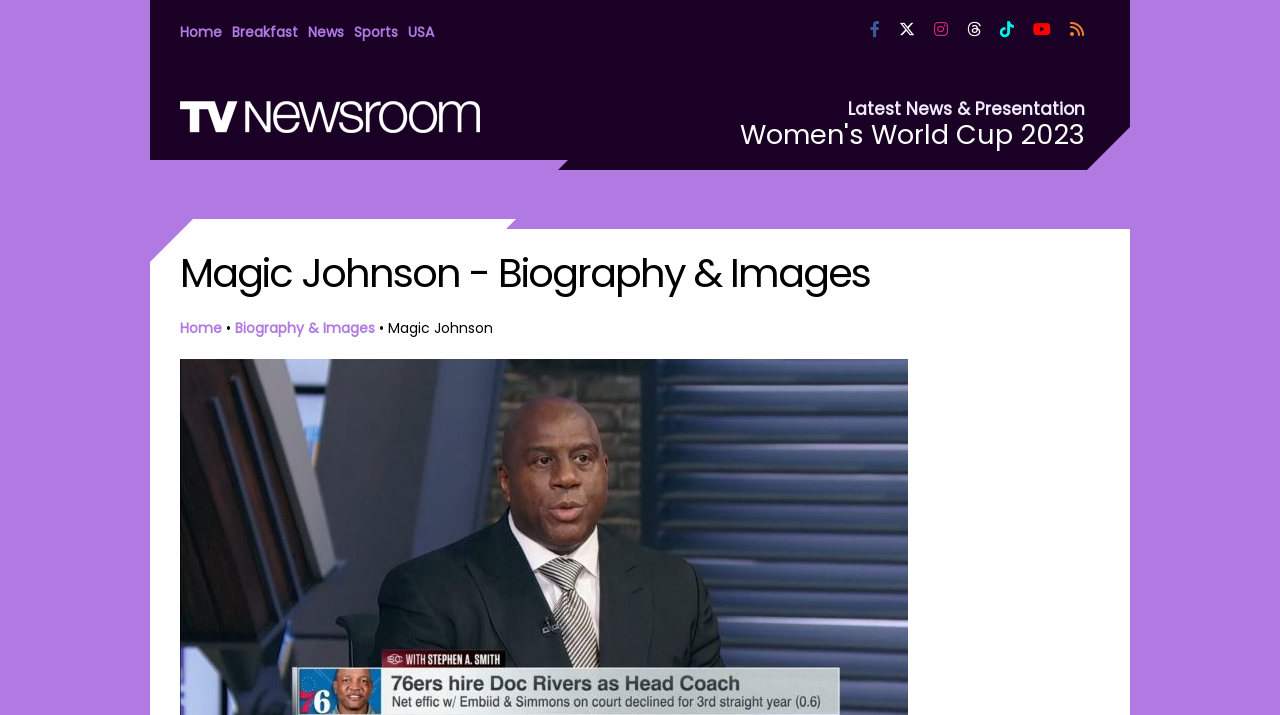Identify the coordinates of the bounding box for the element described below: "alt="TV Newsroom"". Return the coordinates as four float numbers between 0 and 1: [left, top, right, bottom].

[0.141, 0.166, 0.375, 0.194]